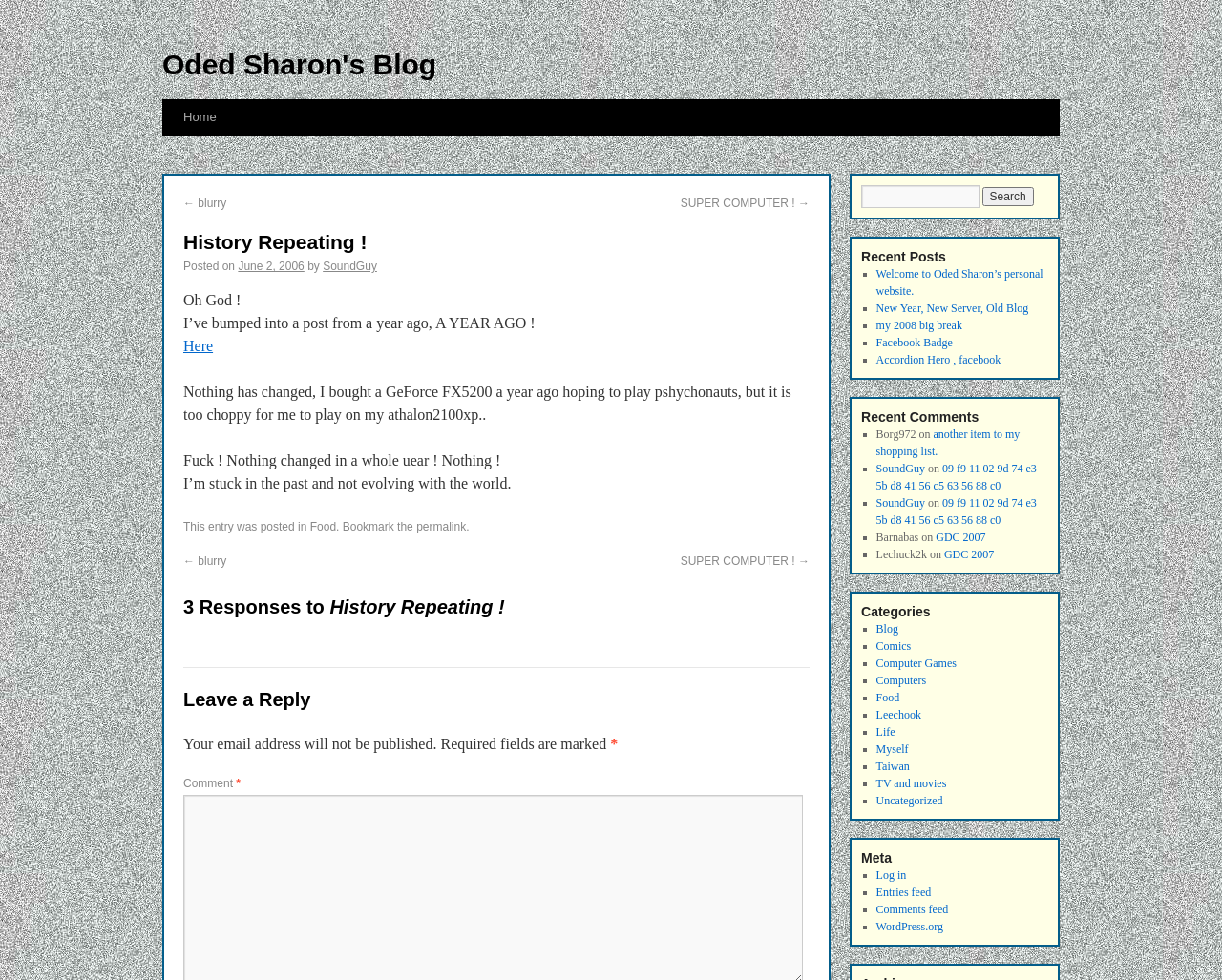Determine the bounding box coordinates of the UI element described below. Use the format (top-left x, top-left y, bottom-right x, bottom-right y) with floating point numbers between 0 and 1: SUPER COMPUTER ! →

[0.557, 0.201, 0.662, 0.214]